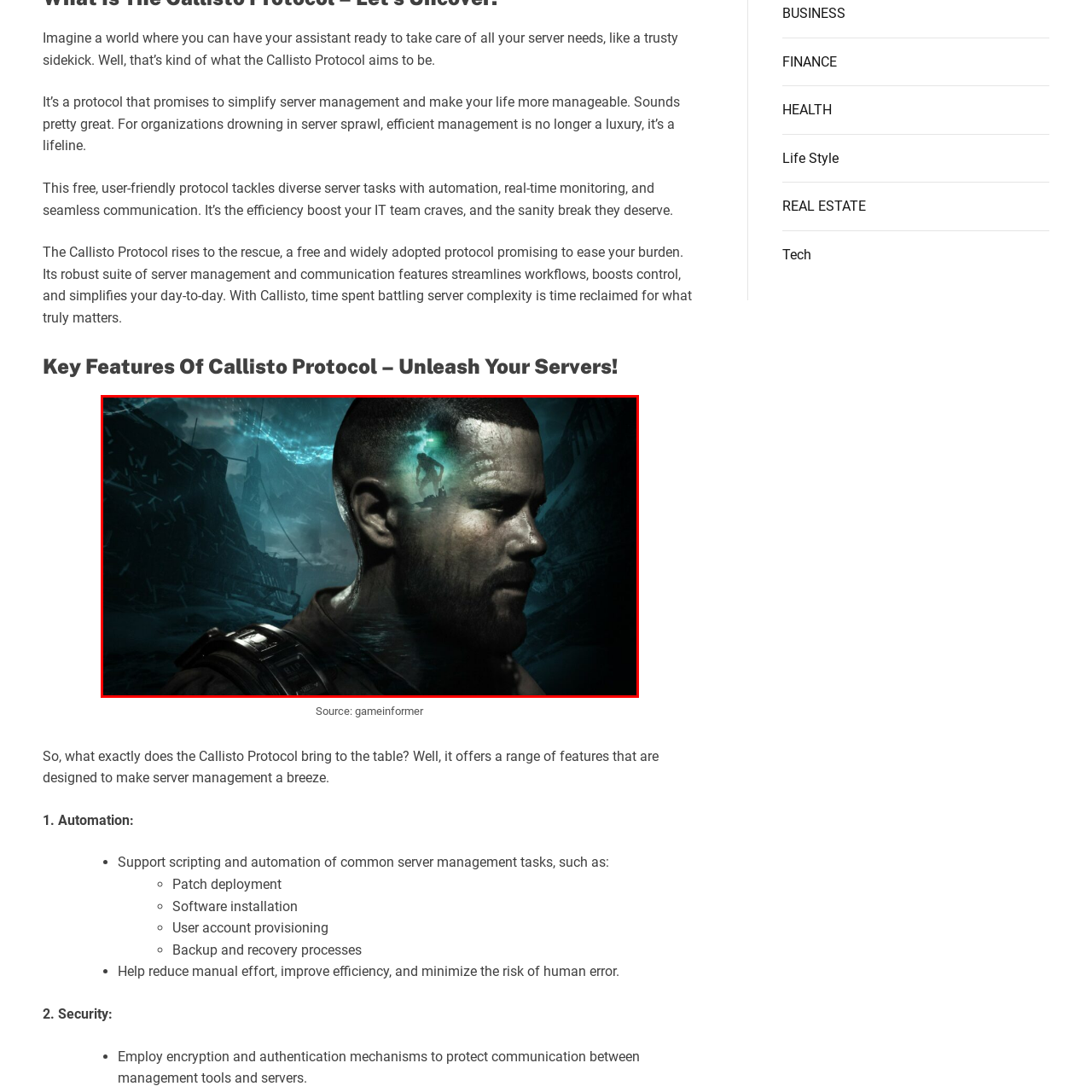Study the area of the image outlined in red and respond to the following question with as much detail as possible: What is etched into the character's head?

The image features a ghostly figure etched into the character's head, which suggests themes of memory or mission, possibly involving exploration or survival in an otherworldly setting.